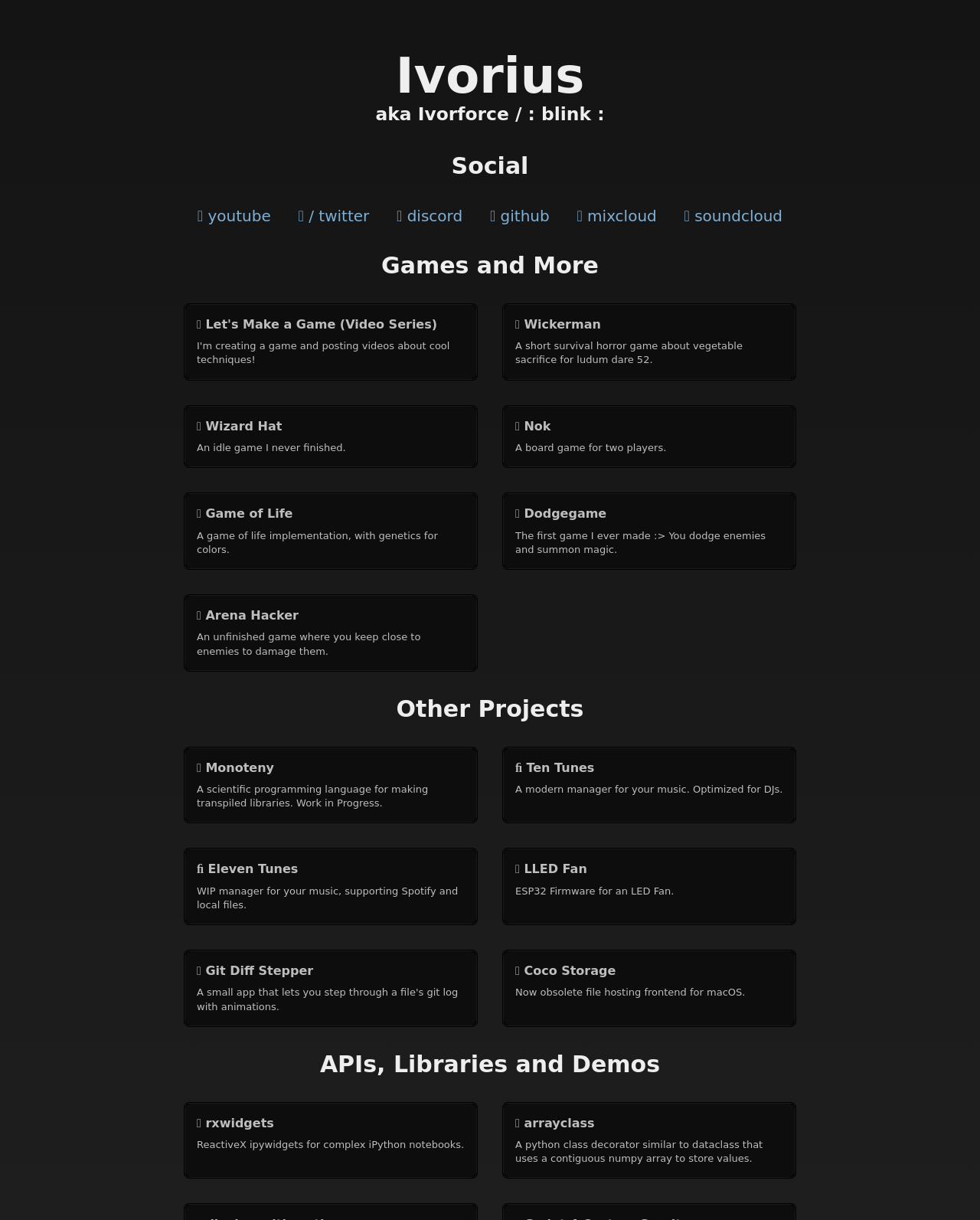Locate the bounding box coordinates of the area to click to fulfill this instruction: "Learn more about the Monoteny programming language". The bounding box should be presented as four float numbers between 0 and 1, in the order [left, top, right, bottom].

[0.189, 0.613, 0.486, 0.674]